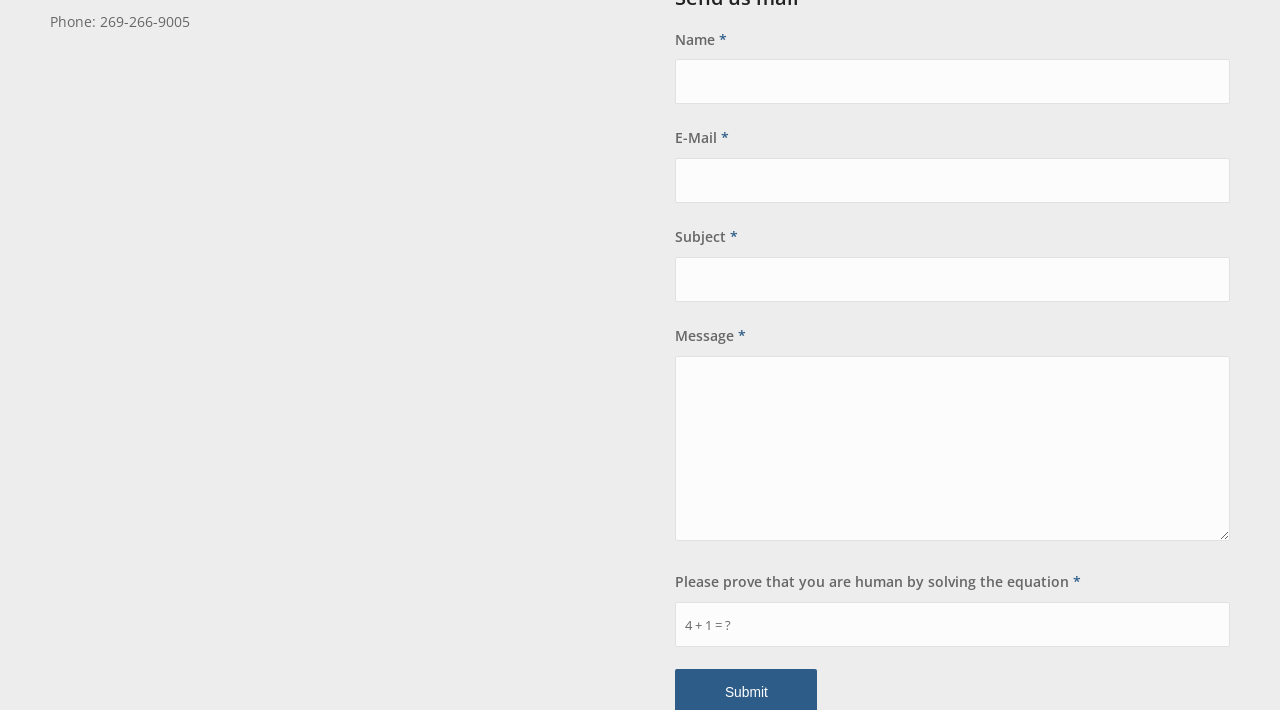What is the position of the 'E-Mail' field relative to the 'Name' field?
Please elaborate on the answer to the question with detailed information.

I compared the y1 and y2 coordinates of the 'Name' and 'E-Mail' fields. The 'E-Mail' field has a higher y1 and y2 value than the 'Name' field, indicating that it is located below the 'Name' field on the webpage.